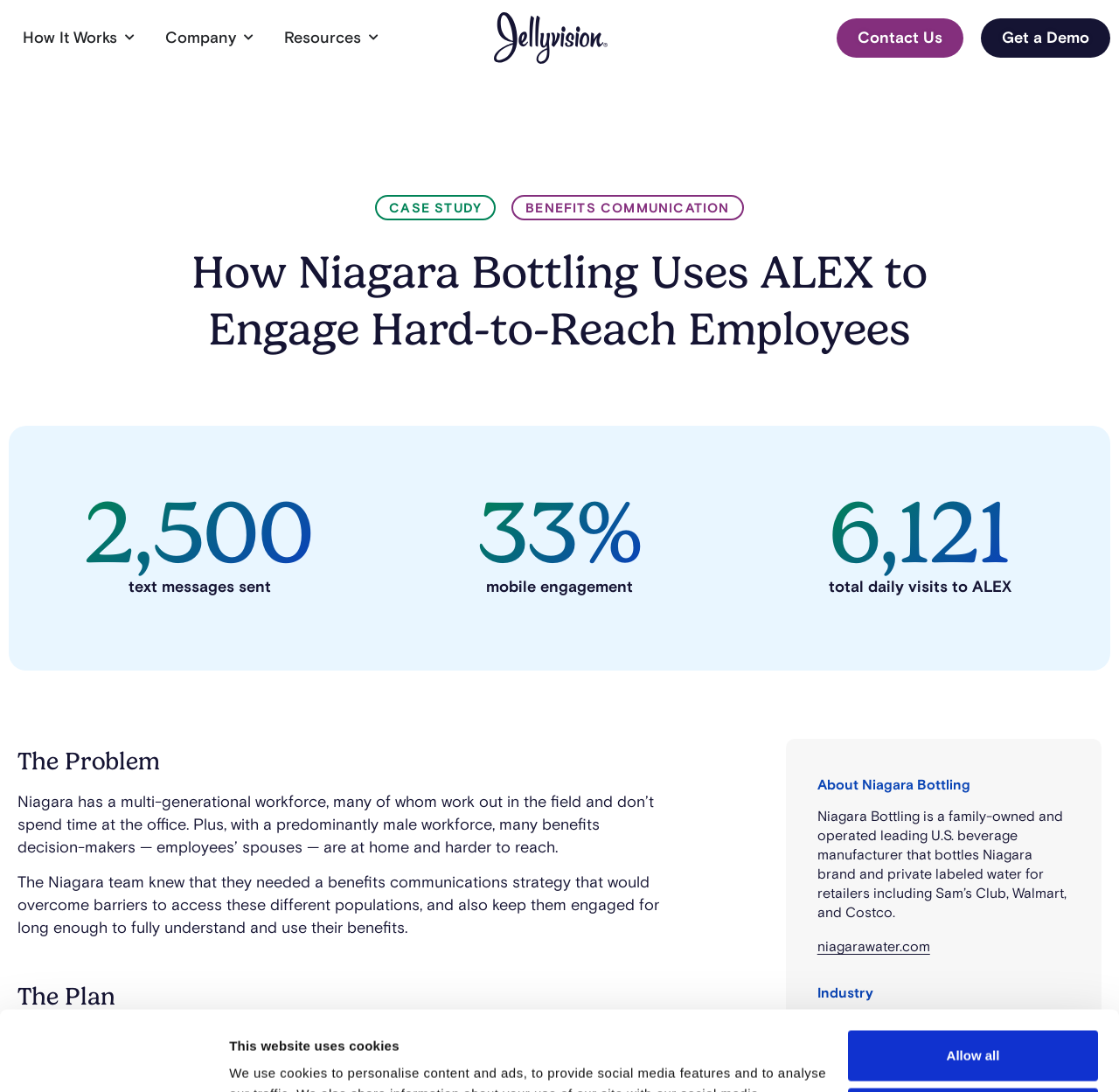Find the bounding box coordinates of the area that needs to be clicked in order to achieve the following instruction: "Open the 'How It Works' menu". The coordinates should be specified as four float numbers between 0 and 1, i.e., [left, top, right, bottom].

[0.109, 0.024, 0.123, 0.046]